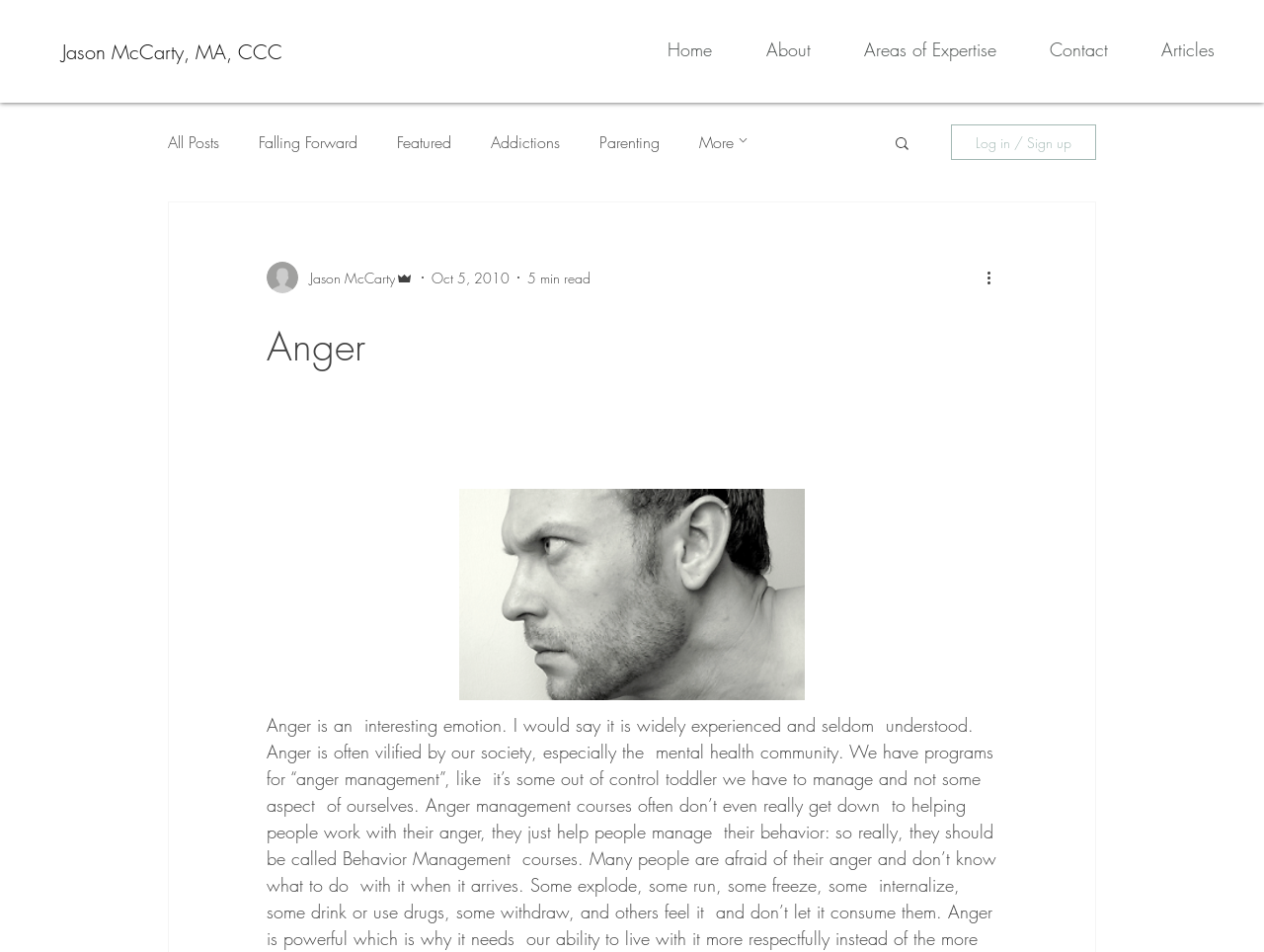Give a one-word or short-phrase answer to the following question: 
What is the topic of the main article?

Anger